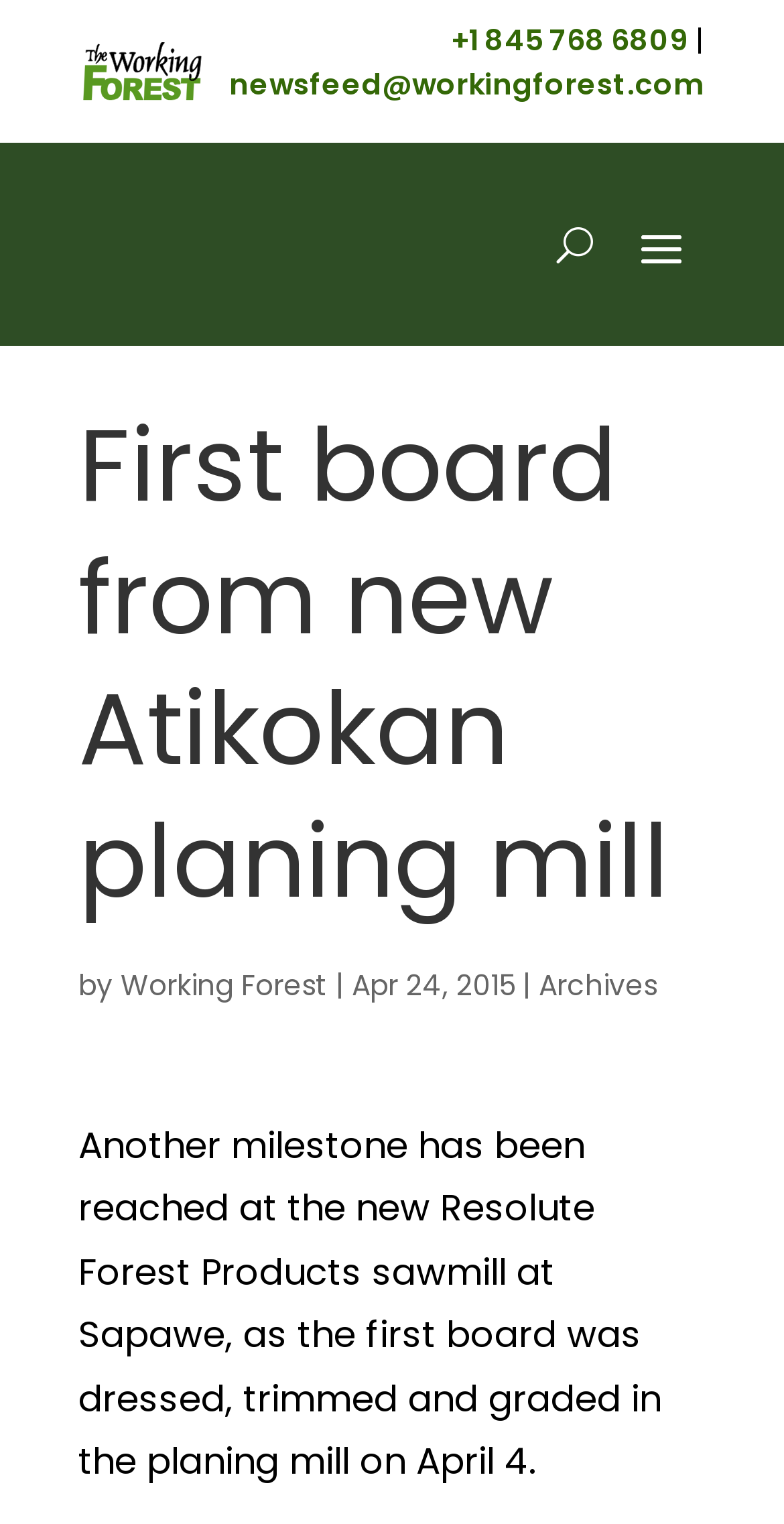Give a comprehensive overview of the webpage, including key elements.

The webpage appears to be a news article or blog post. At the top left, there is an image of the "OFFICIAL Working Forest LOGO". To the right of the logo, there is a phone number "+1 845 768 6809" and a vertical line separator. Below the logo, there is a link to an email address "newsfeed@workingforest.com".

In the main content area, there is a heading that reads "First board from new Atikokan planing mill". Below the heading, there is a byline that indicates the article is written by "Working Forest". The date of the article, "Apr 24, 2015", is displayed to the right of the byline. 

Further down, there is a block of text that summarizes the article, stating that a milestone has been reached at the new Resolute Forest Products sawmill at Sapawe, where the first board was dressed, trimmed, and graded in the planing mill on April 4. 

At the top right, there is a button with the label "U". Below the button, there is a link to "Archives".